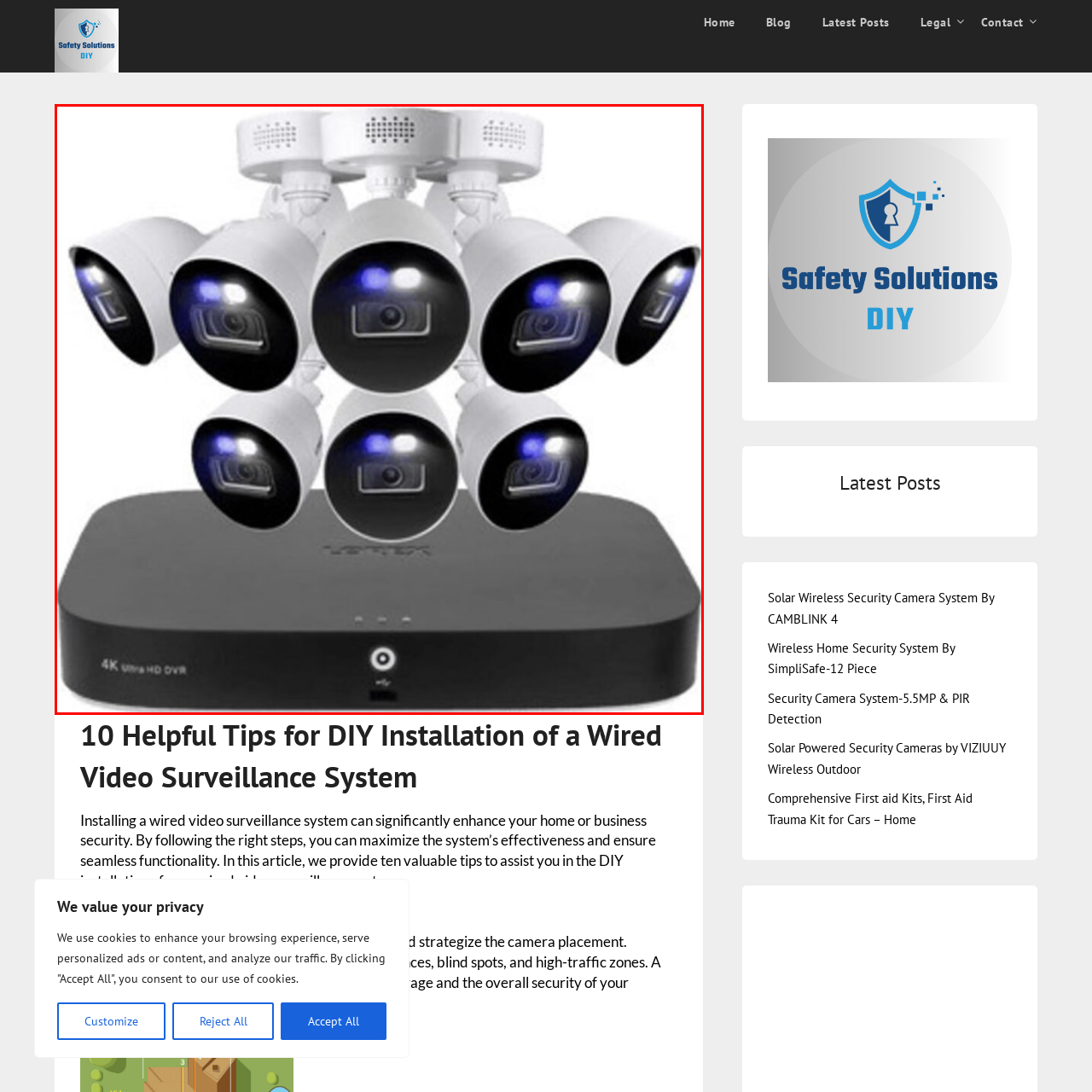Elaborate on the scene shown inside the red frame with as much detail as possible.

The image displays a high-tech video surveillance system featuring multiple cameras arranged around a sleek black DVR unit labeled "4K Ultra HD DVR." There are a total of eight spherical cameras, predominantly in white, with slender bodies and prominent black lenses. These cameras are positioned to provide wide-ranging coverage, ideal for enhancing security in various environments. The illuminated details on the cameras suggest night vision capabilities, emphasizing their utility in low-light conditions. This setup is designed to effectively monitor and safeguard homes or businesses, making it an excellent choice for DIY security installations.